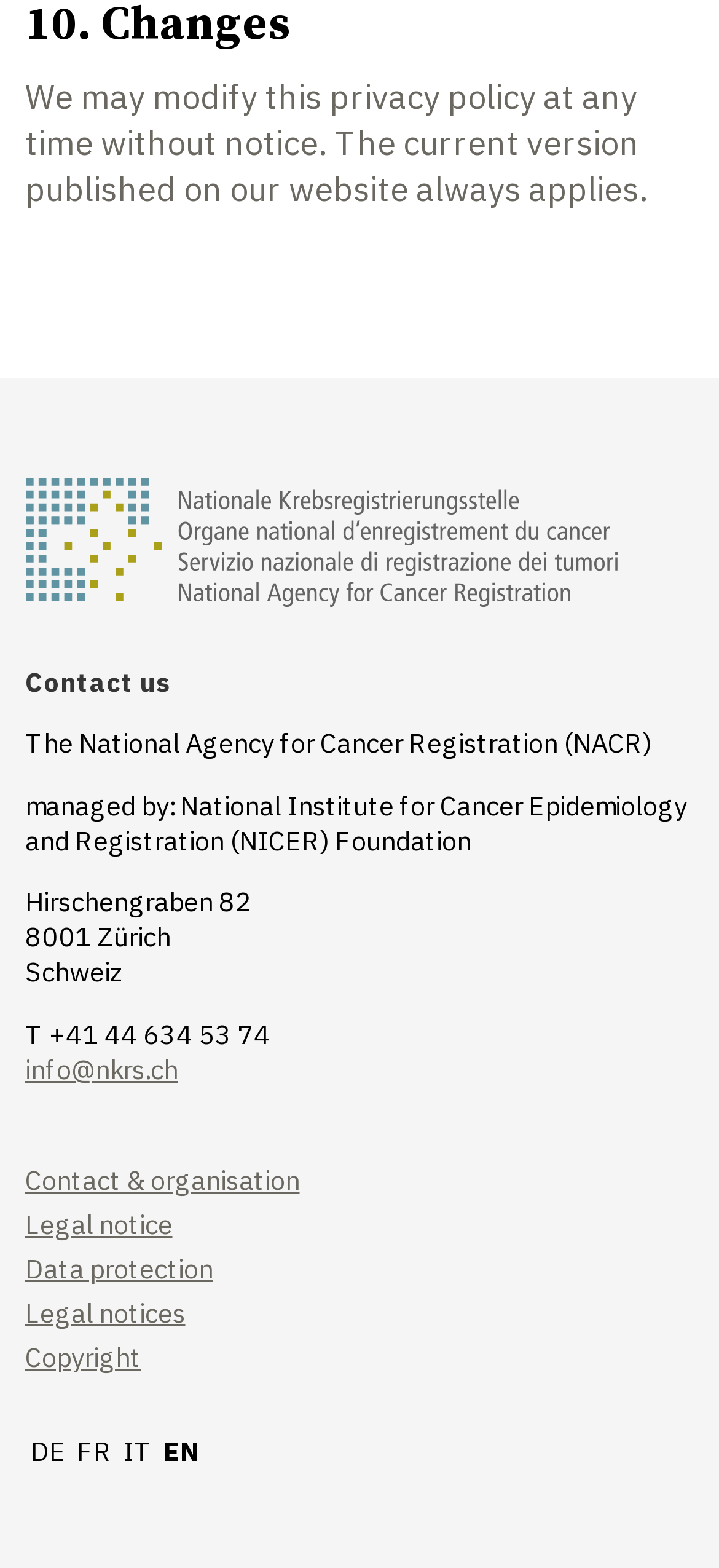Identify the bounding box coordinates for the UI element mentioned here: "Copyright". Provide the coordinates as four float values between 0 and 1, i.e., [left, top, right, bottom].

[0.035, 0.854, 0.196, 0.877]